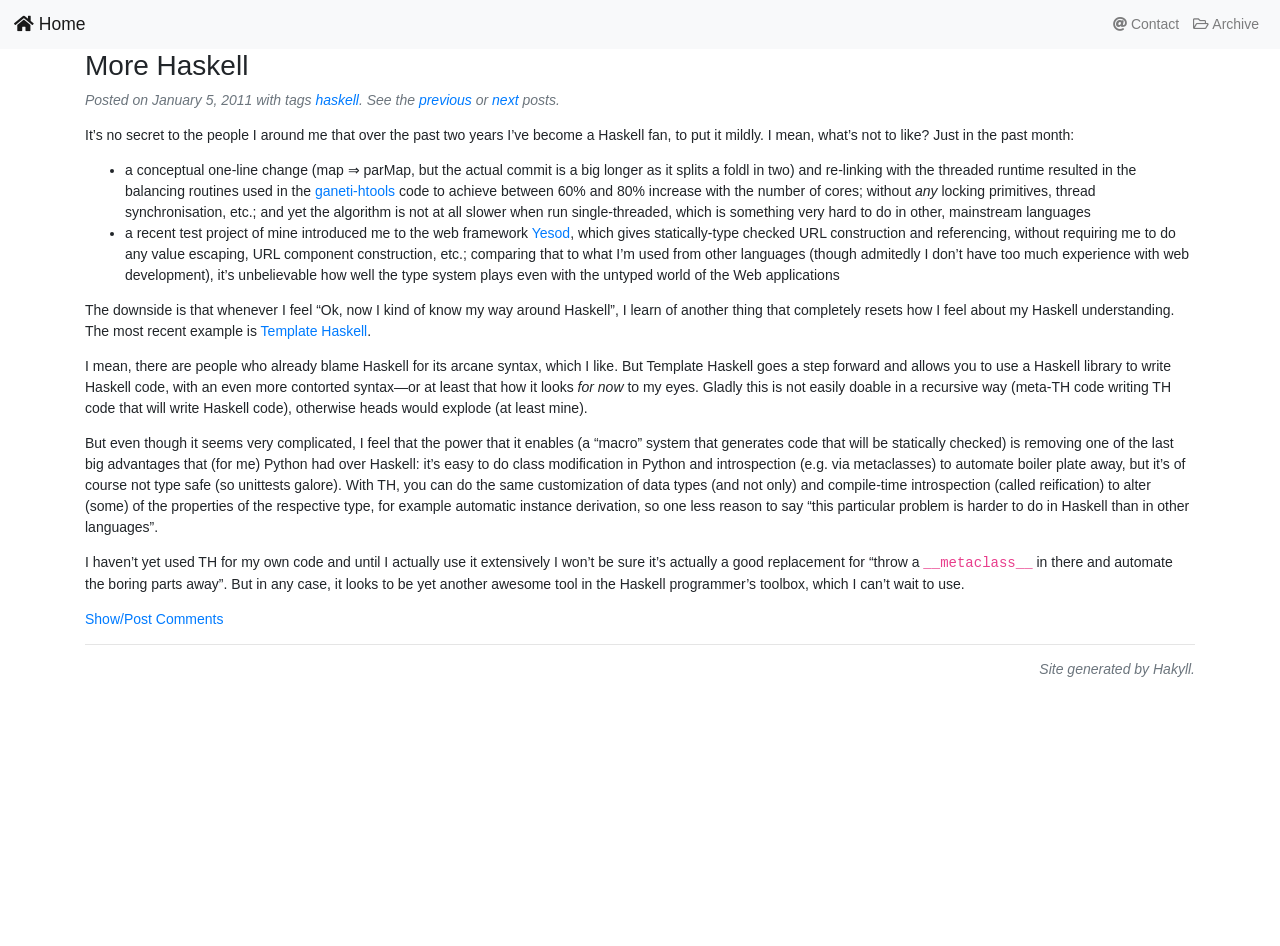Answer the following in one word or a short phrase: 
What is Template Haskell?

A Haskell library